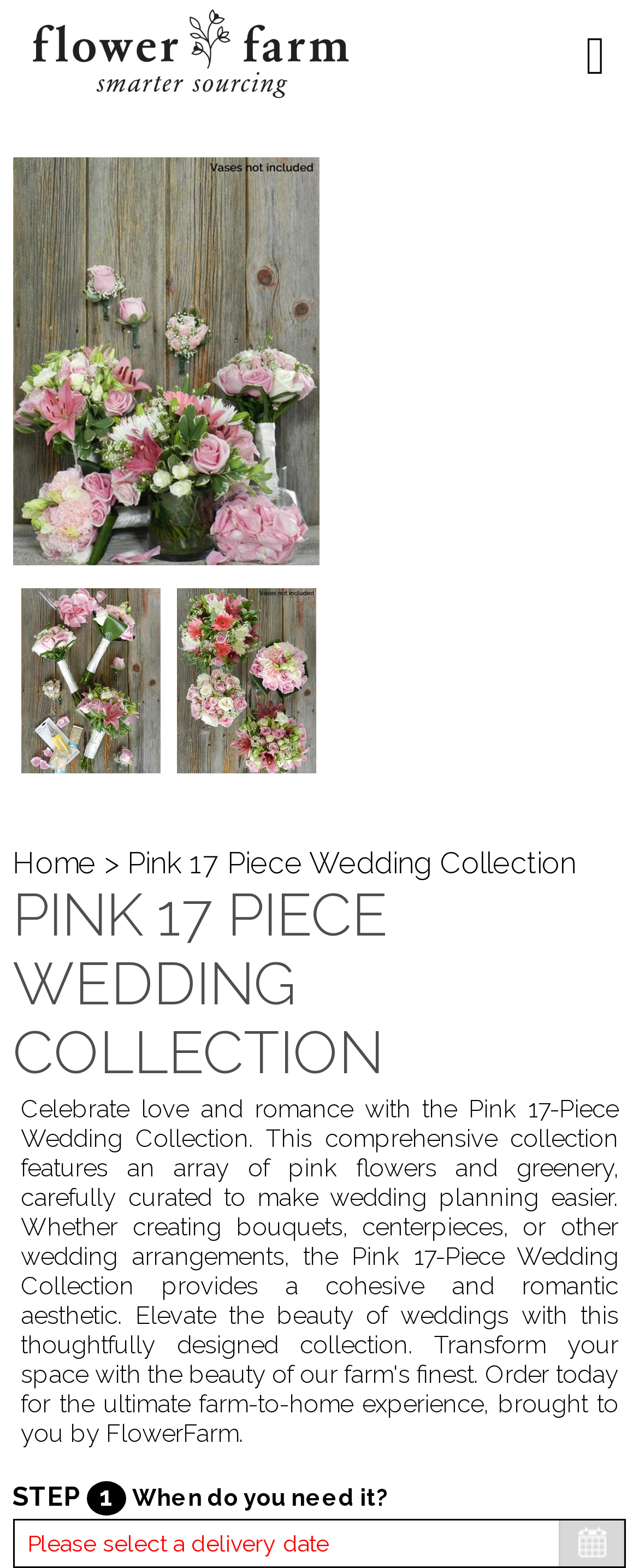Based on the element description, predict the bounding box coordinates (top-left x, top-left y, bottom-right x, bottom-right y) for the UI element in the screenshot: Home

[0.02, 0.54, 0.151, 0.562]